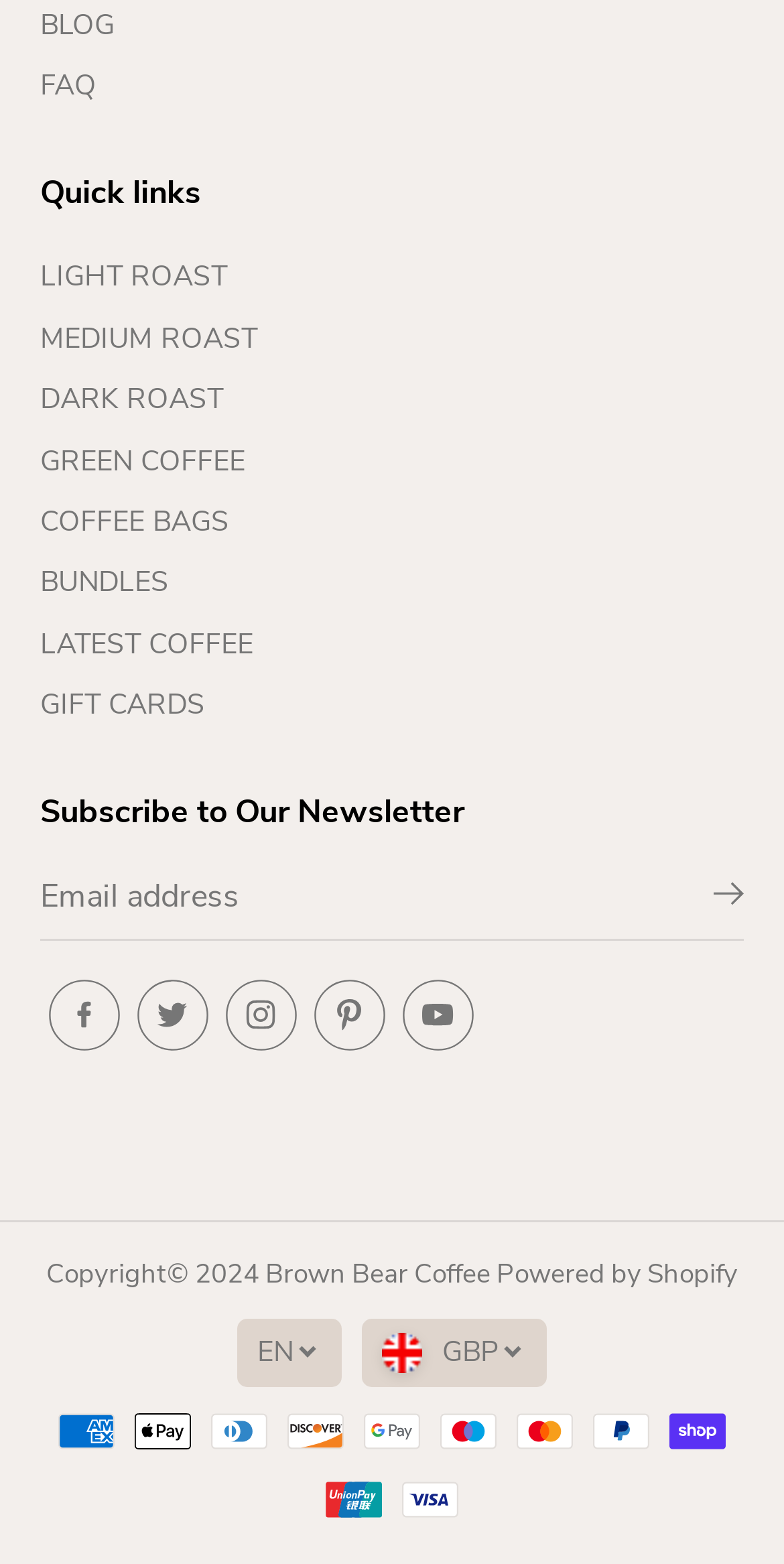What payment methods are accepted on the website?
Please utilize the information in the image to give a detailed response to the question.

I can see images of various payment method logos, including American Express, Apple Pay, Diners Club, Discover, Google Pay, Maestro, Mastercard, PayPal, Shop Pay, Union Pay, and Visa, which suggests that the website accepts multiple payment methods.